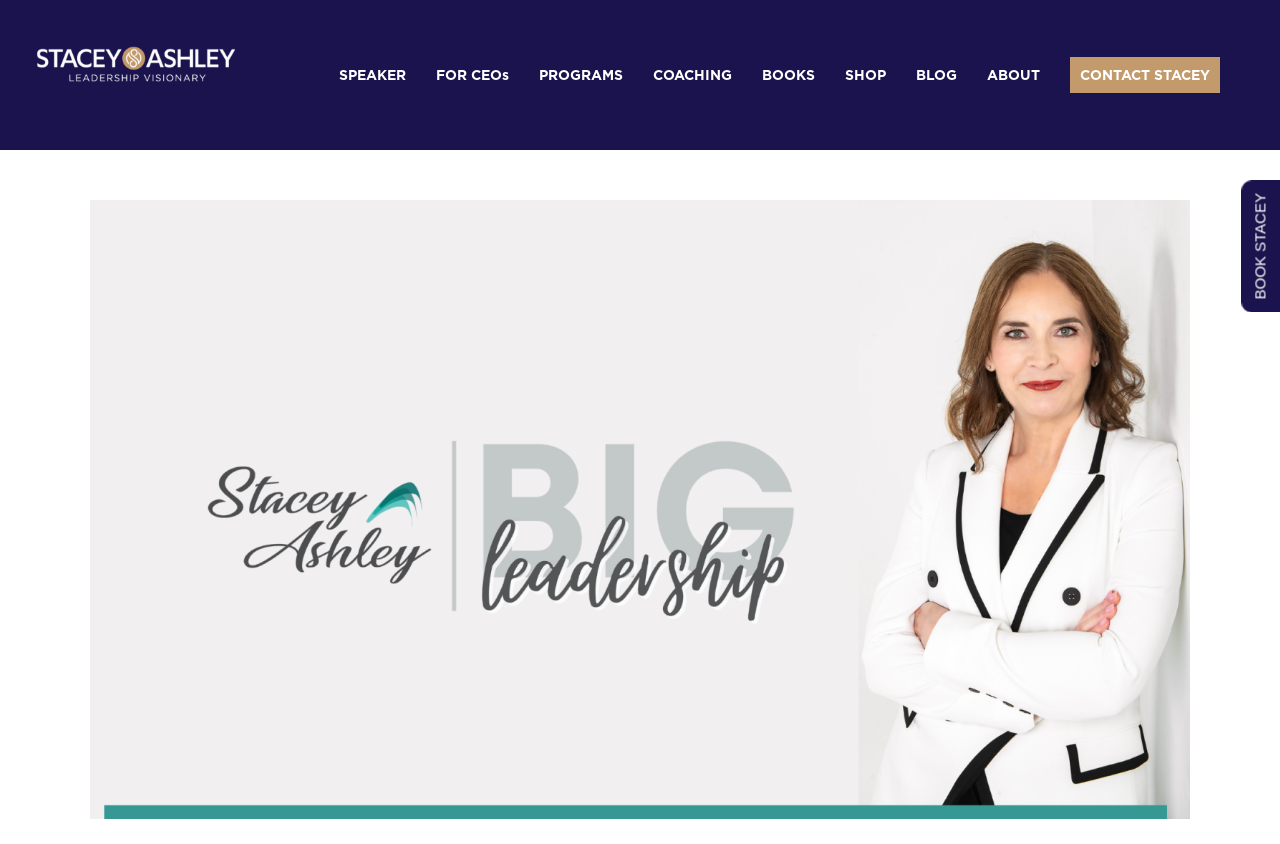How many logo images are there?
Give a single word or phrase as your answer by examining the image.

5